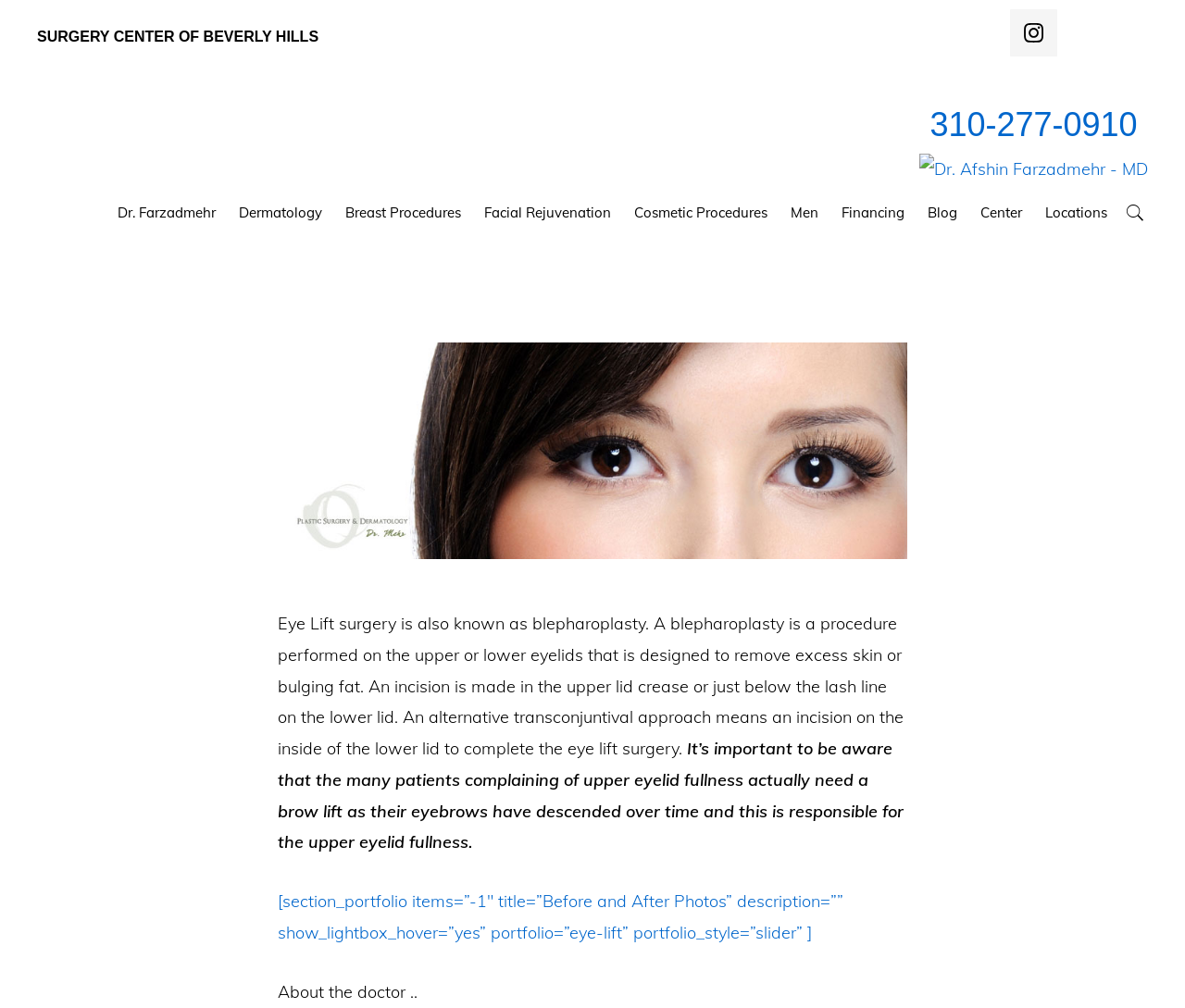Calculate the bounding box coordinates for the UI element based on the following description: "alt="Dr. Afshin Farzadmehr - MD"". Ensure the coordinates are four float numbers between 0 and 1, i.e., [left, top, right, bottom].

[0.0, 0.143, 1.0, 0.174]